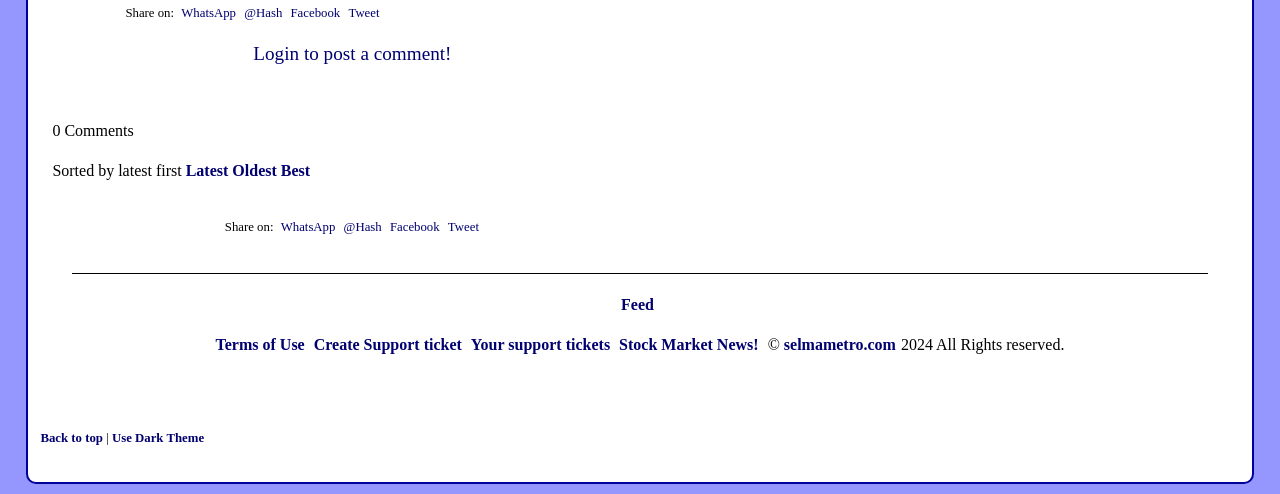Refer to the element description Stock Market News! and identify the corresponding bounding box in the screenshot. Format the coordinates as (top-left x, top-left y, bottom-right x, bottom-right y) with values in the range of 0 to 1.

[0.484, 0.679, 0.596, 0.714]